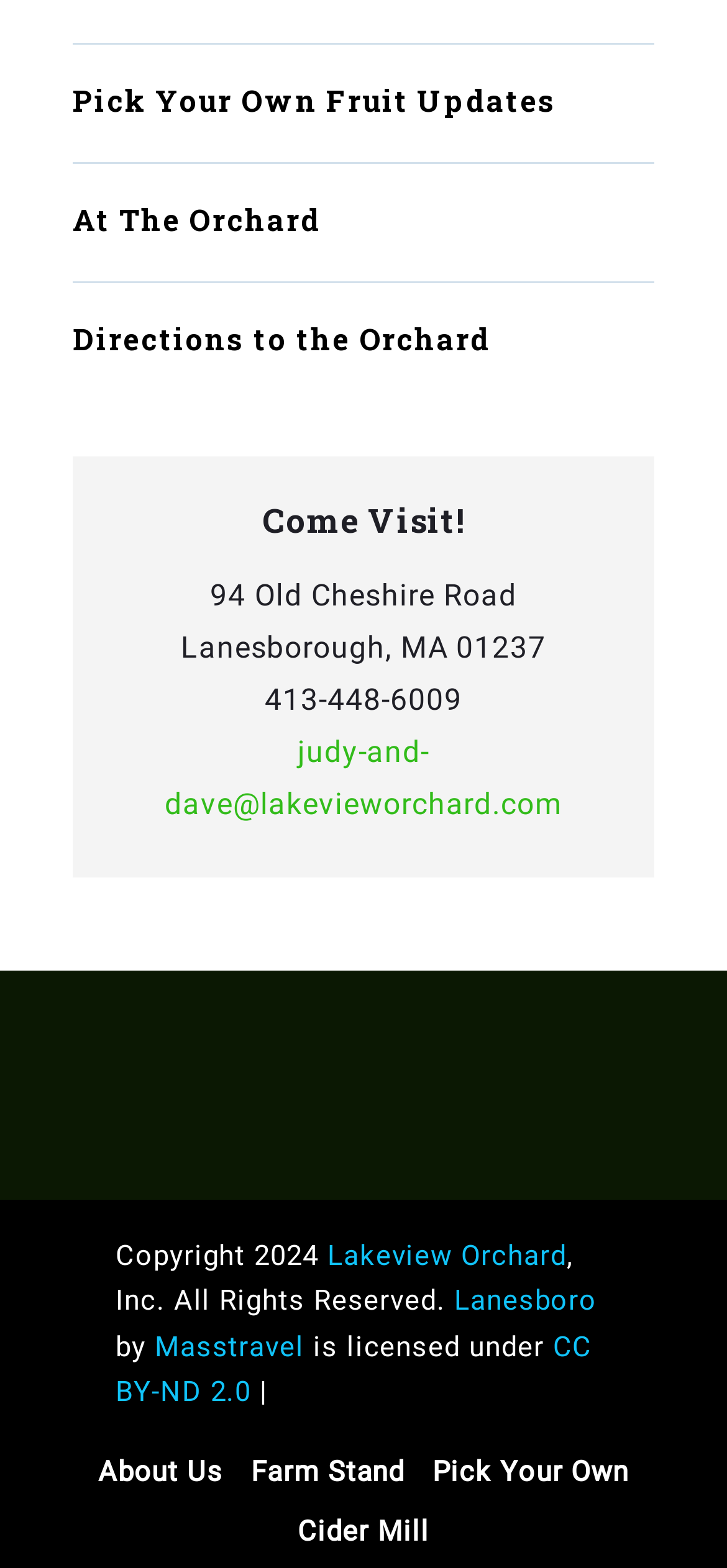Please specify the bounding box coordinates of the clickable region necessary for completing the following instruction: "Contact through 'judy-and-dave@lakevieworchard.com'". The coordinates must consist of four float numbers between 0 and 1, i.e., [left, top, right, bottom].

[0.226, 0.468, 0.774, 0.524]